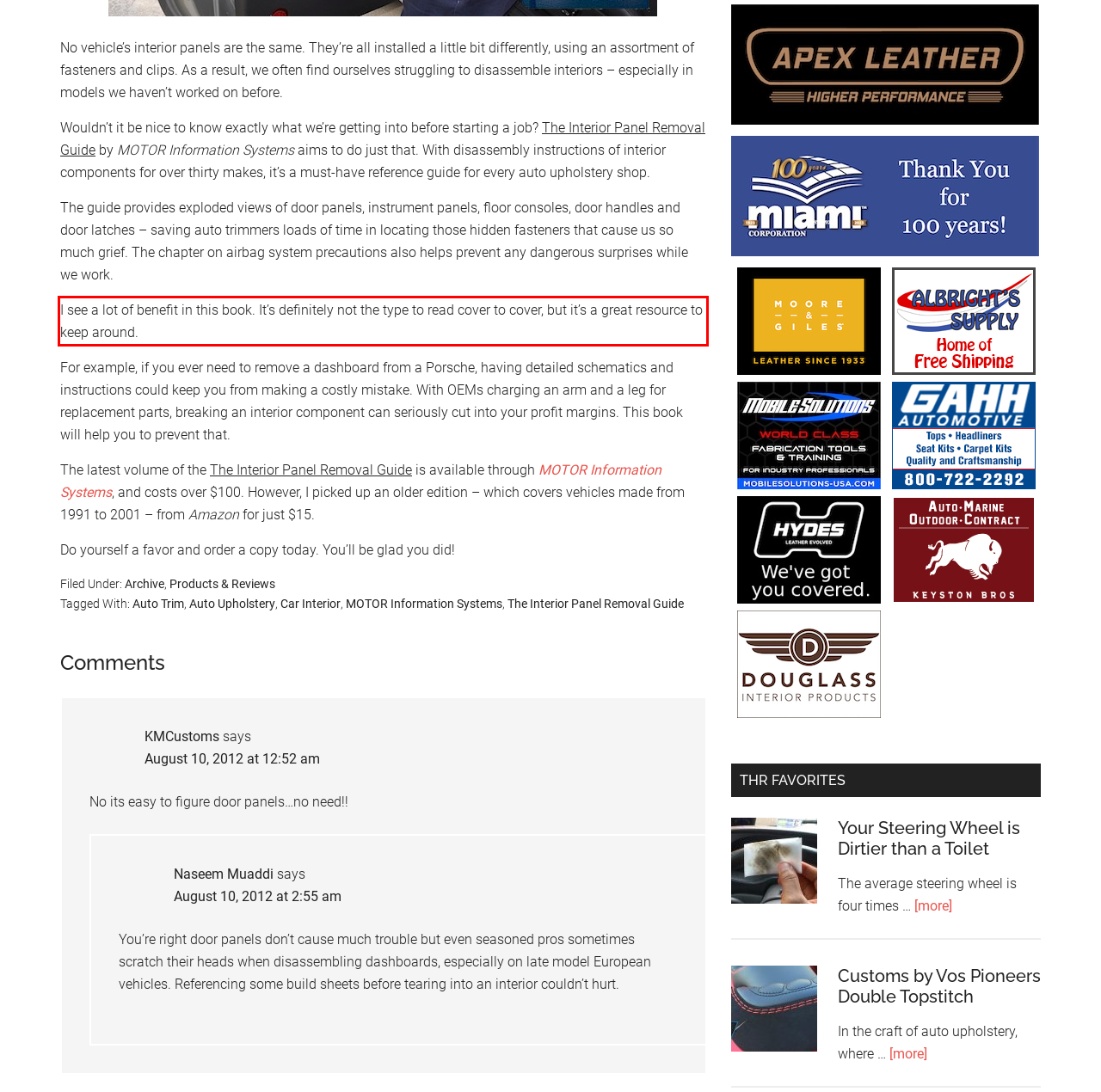Please recognize and transcribe the text located inside the red bounding box in the webpage image.

I see a lot of benefit in this book. It’s definitely not the type to read cover to cover, but it’s a great resource to keep around.